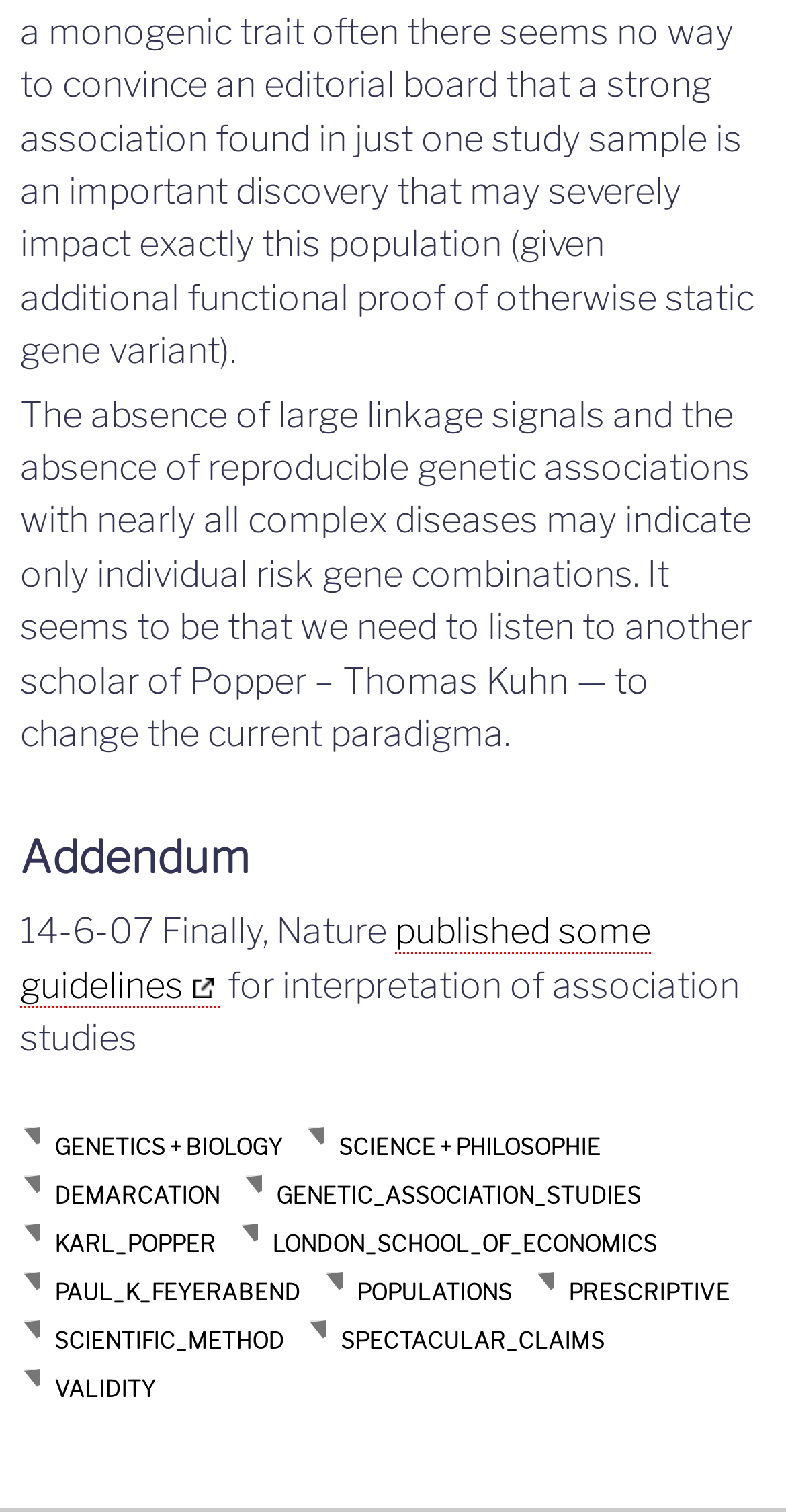Determine the bounding box coordinates of the clickable region to follow the instruction: "Go to 'SCIENCE + PHILOSOPHIE'".

[0.413, 0.746, 0.782, 0.773]